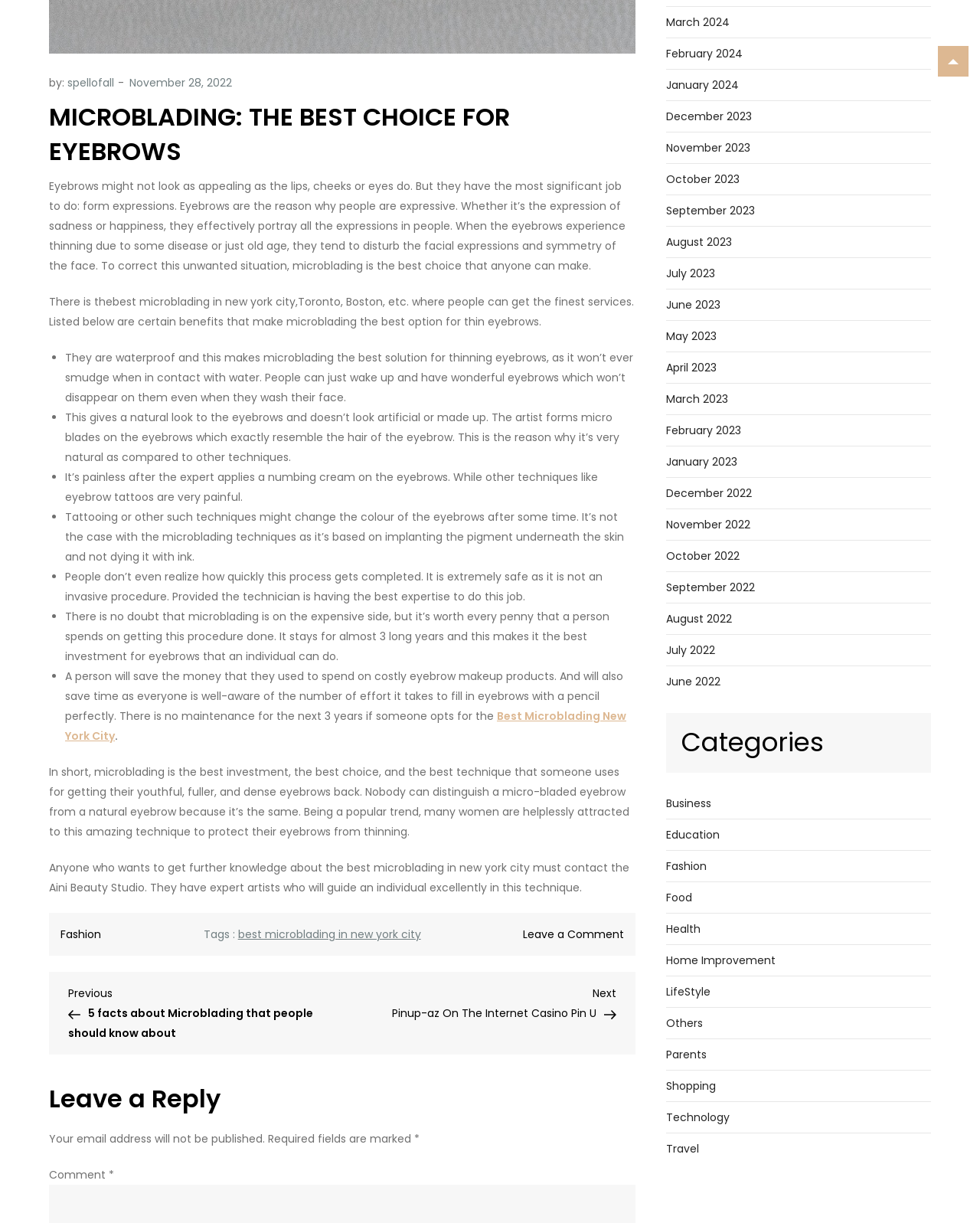Determine the bounding box coordinates of the clickable region to carry out the instruction: "View previous post".

[0.07, 0.804, 0.349, 0.851]